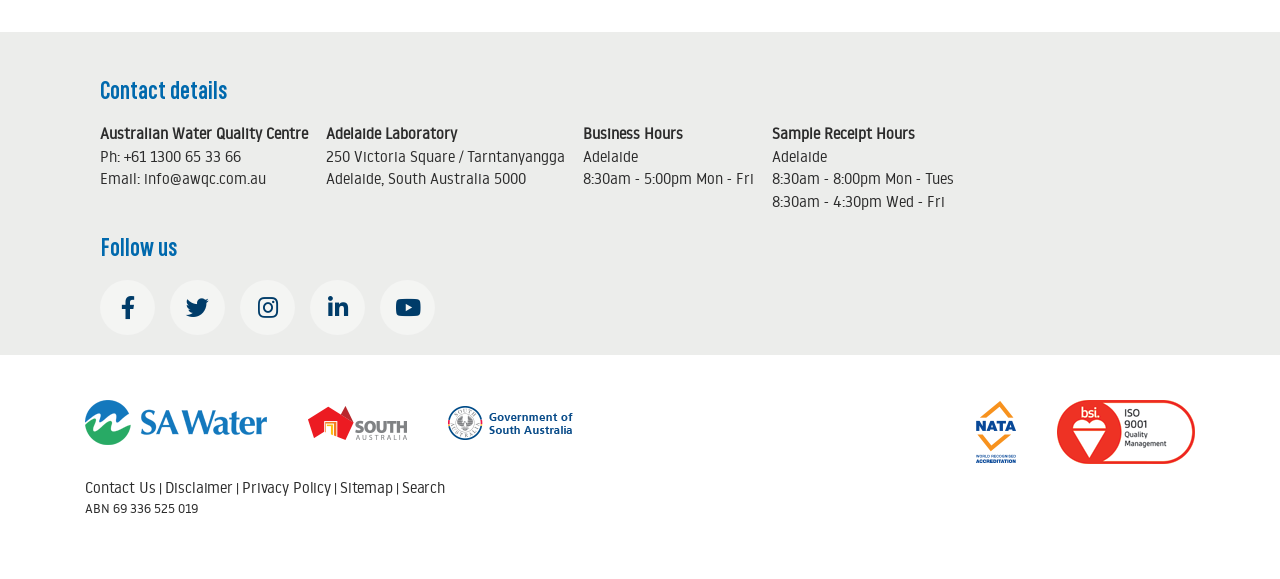Specify the bounding box coordinates for the region that must be clicked to perform the given instruction: "Click Contact Us".

[0.066, 0.826, 0.121, 0.859]